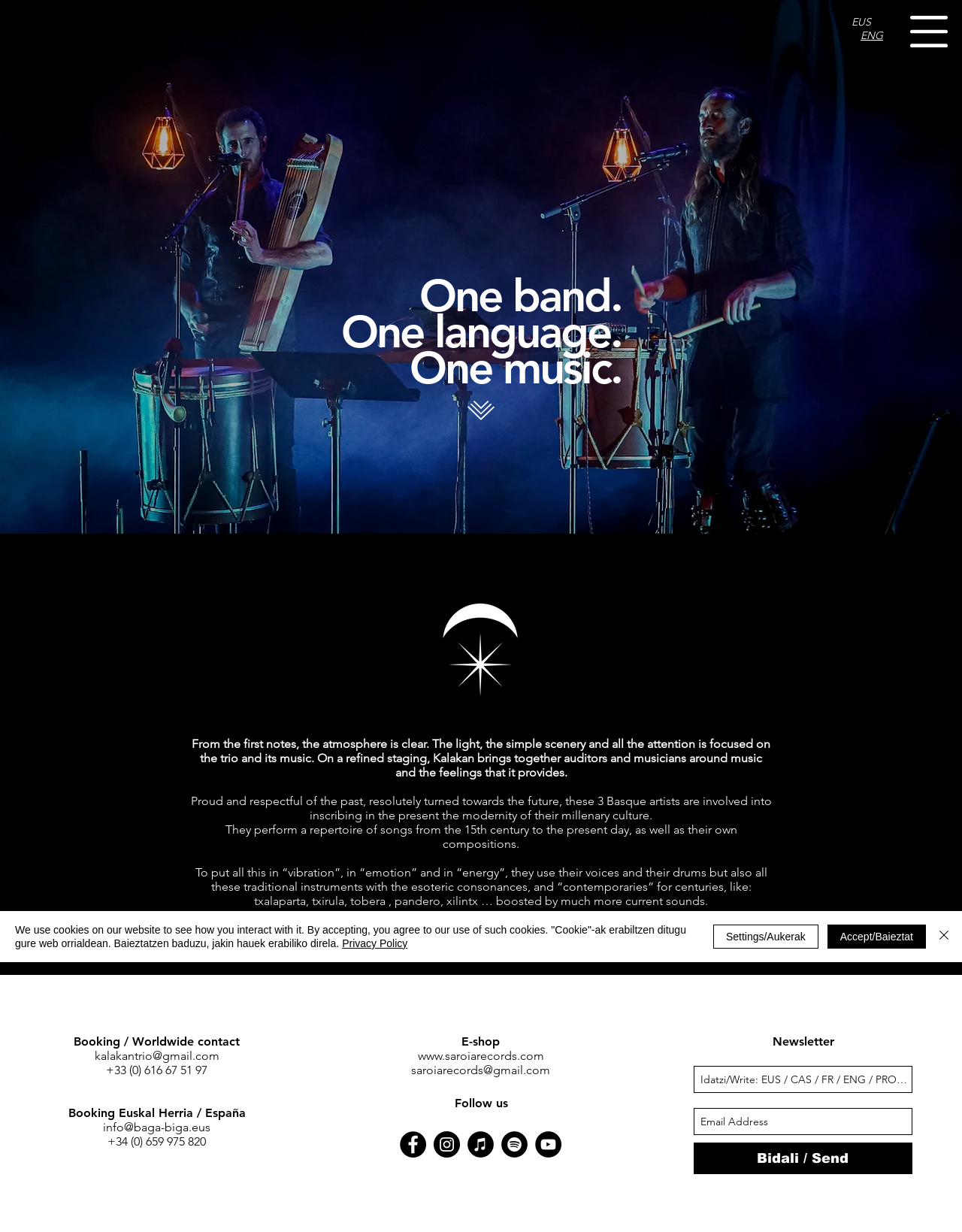Identify the bounding box coordinates for the UI element described as follows: "Bidali / Send". Ensure the coordinates are four float numbers between 0 and 1, formatted as [left, top, right, bottom].

[0.721, 0.927, 0.948, 0.953]